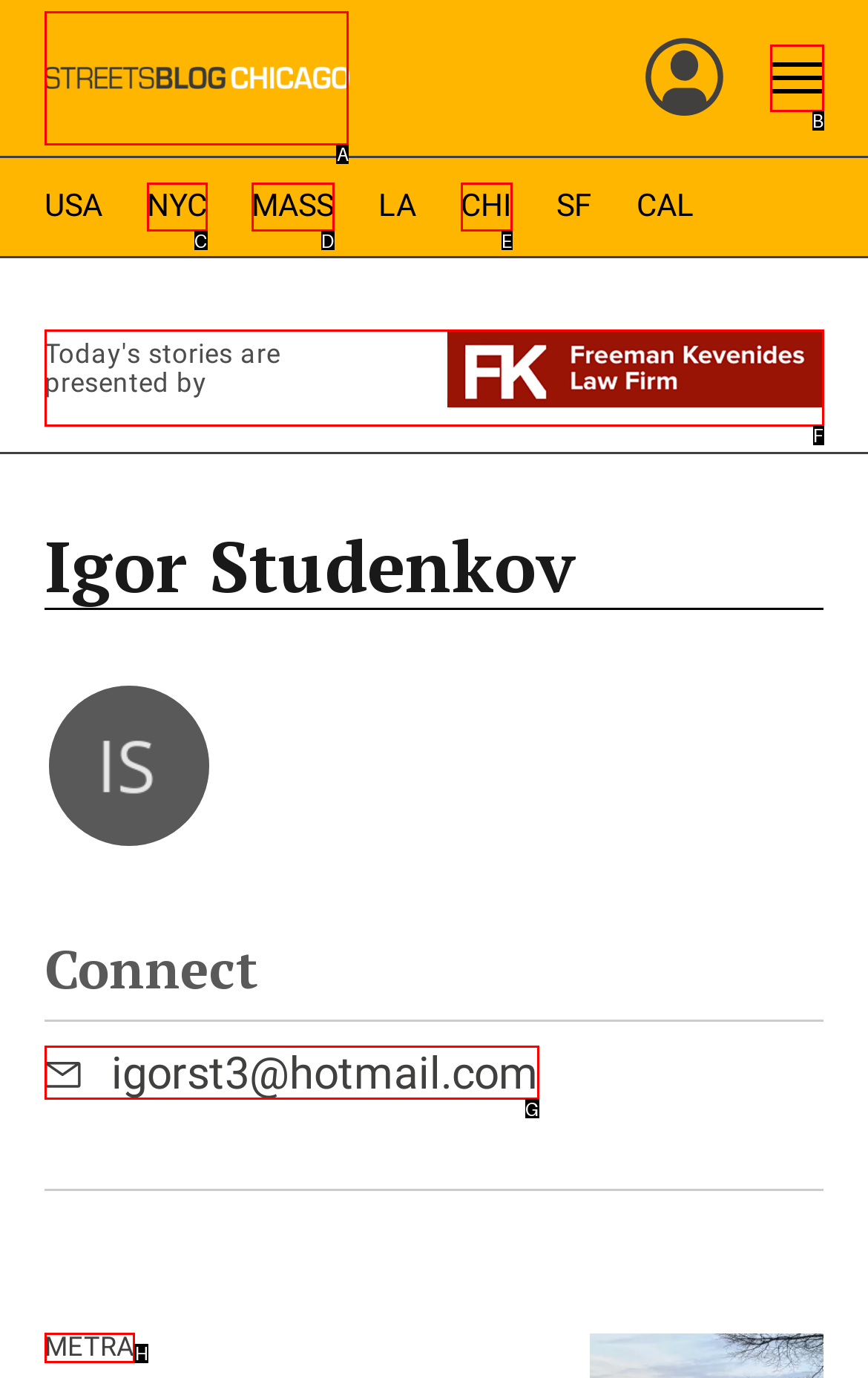Tell me which option best matches this description: Today's stories are presented by
Answer with the letter of the matching option directly from the given choices.

F